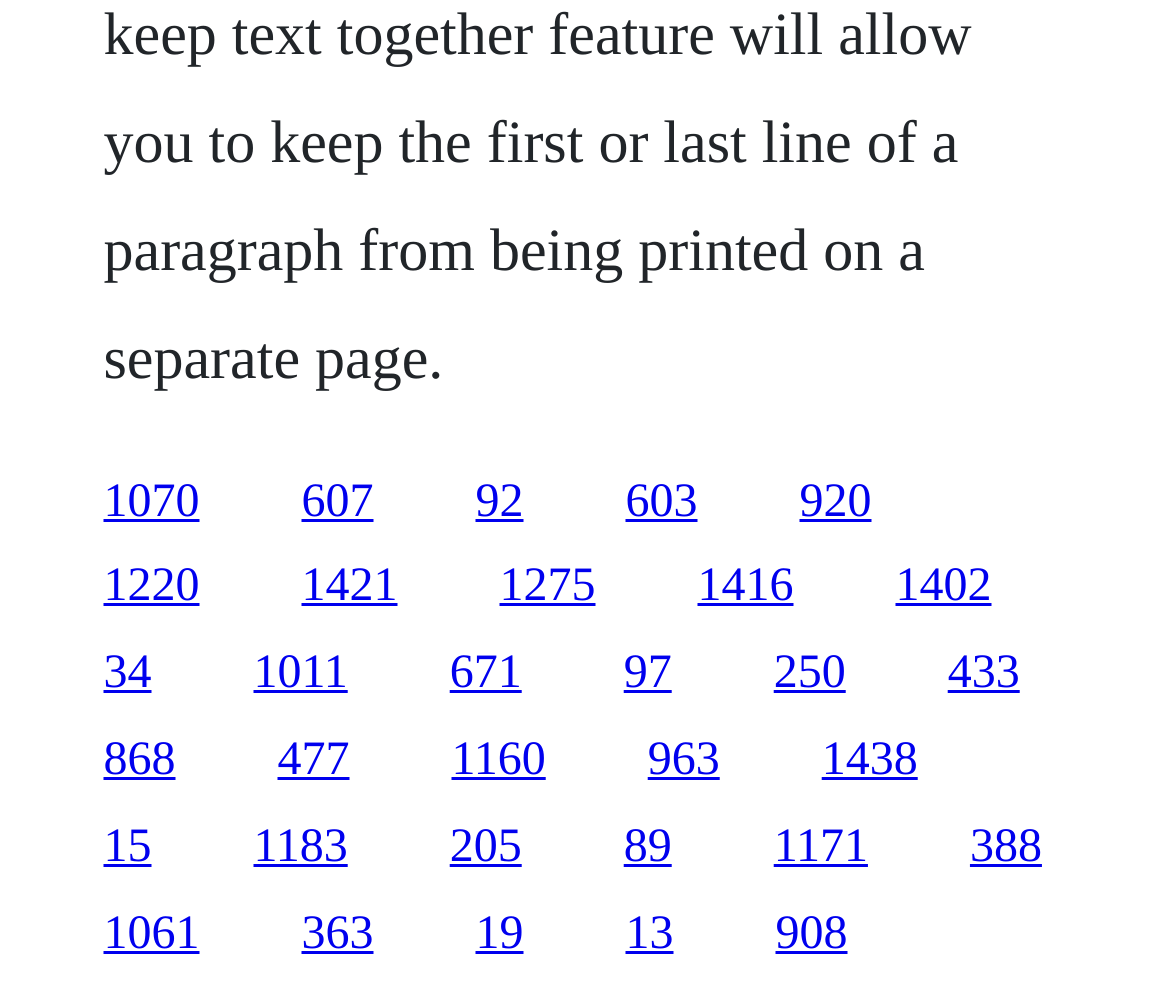Respond to the question below with a single word or phrase: How many links are on the webpage?

23